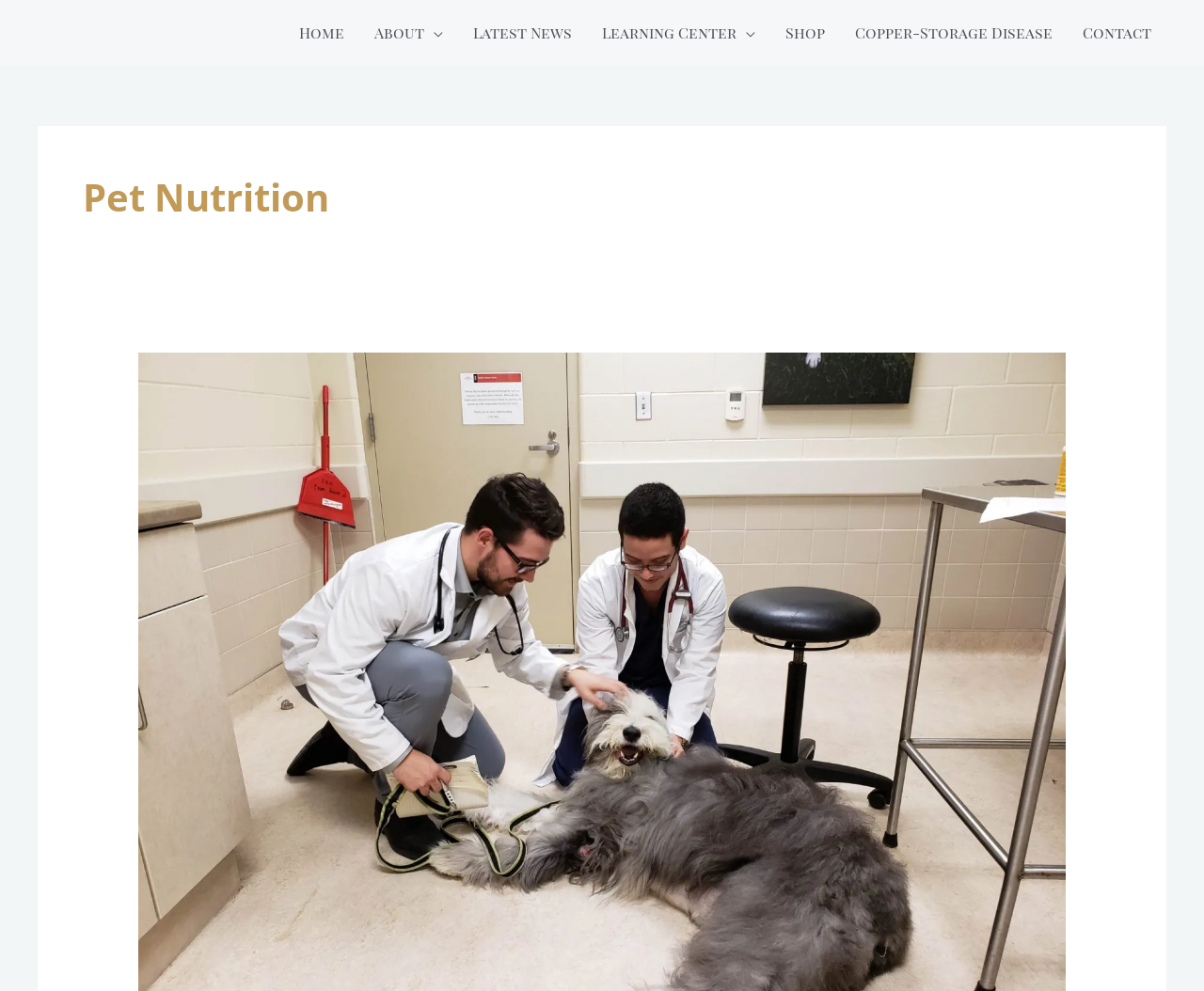What is the first menu item in the site navigation?
Answer the question with just one word or phrase using the image.

Home